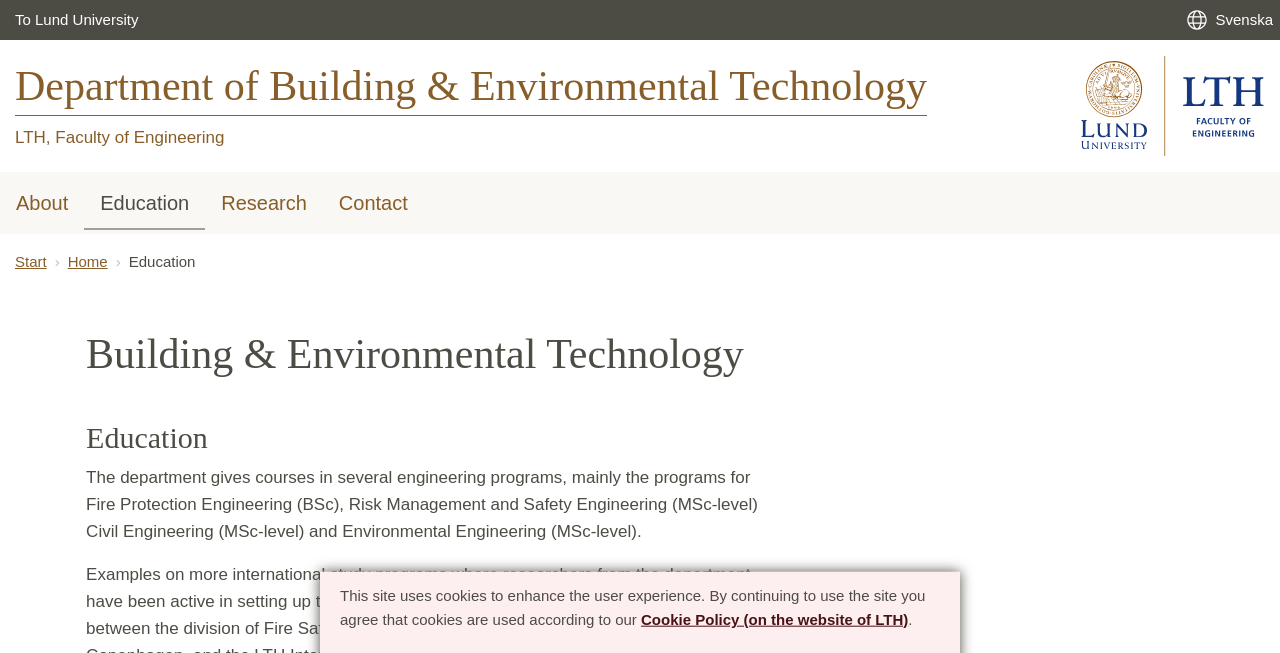What is the department's main focus?
Using the image as a reference, answer the question in detail.

Based on the webpage, the department's main focus is Building & Environmental Technology, which is evident from the heading 'Building & Environmental Technology' and the description of the department's courses in several engineering programs.